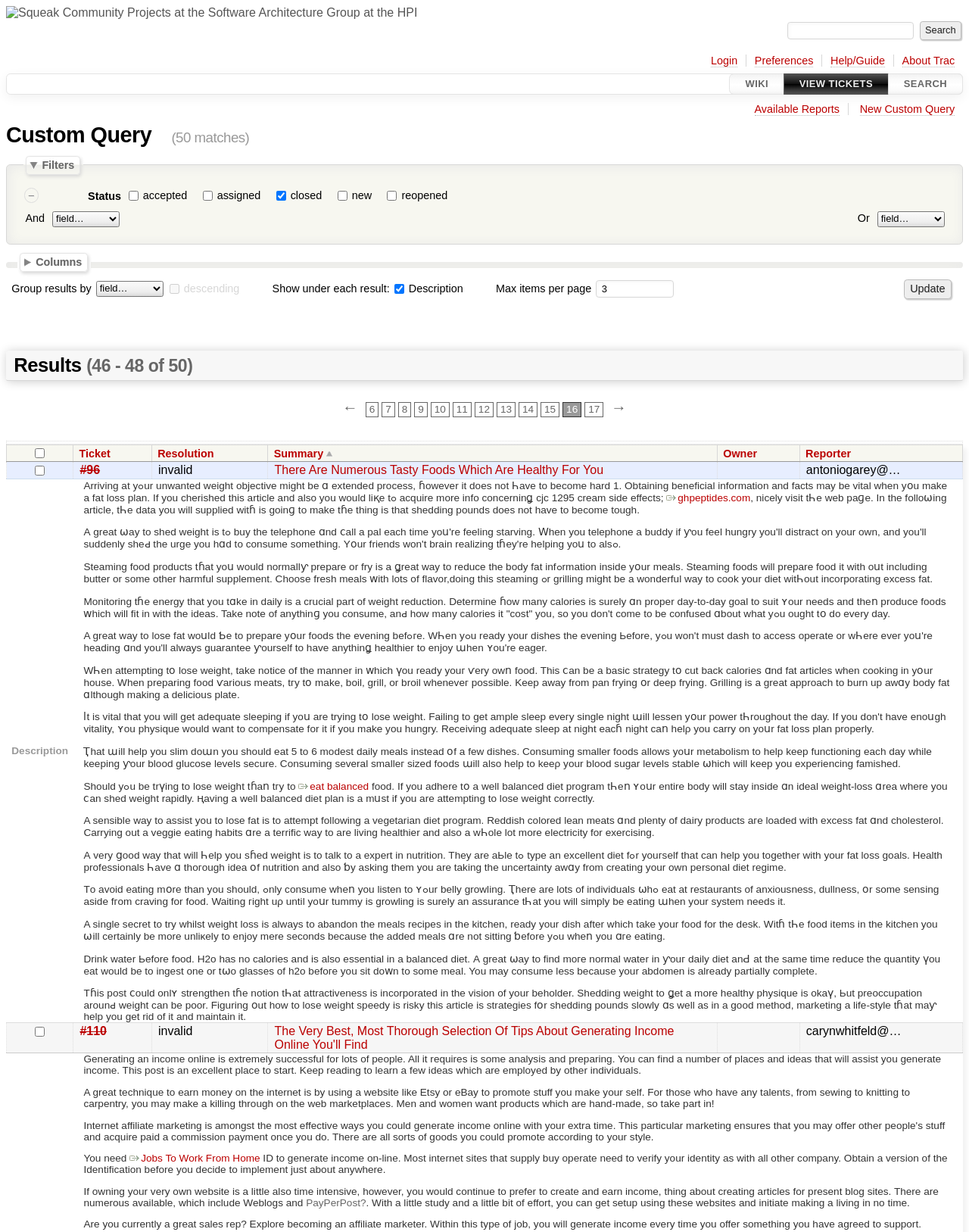What is the purpose of the checkboxes in the 'Filters' section?
Refer to the image and provide a detailed answer to the question.

The checkboxes in the 'Filters' section are used to select specific filter options, such as 'accepted', 'assigned', 'closed', etc. These options are likely used to filter the ticket list based on their status.